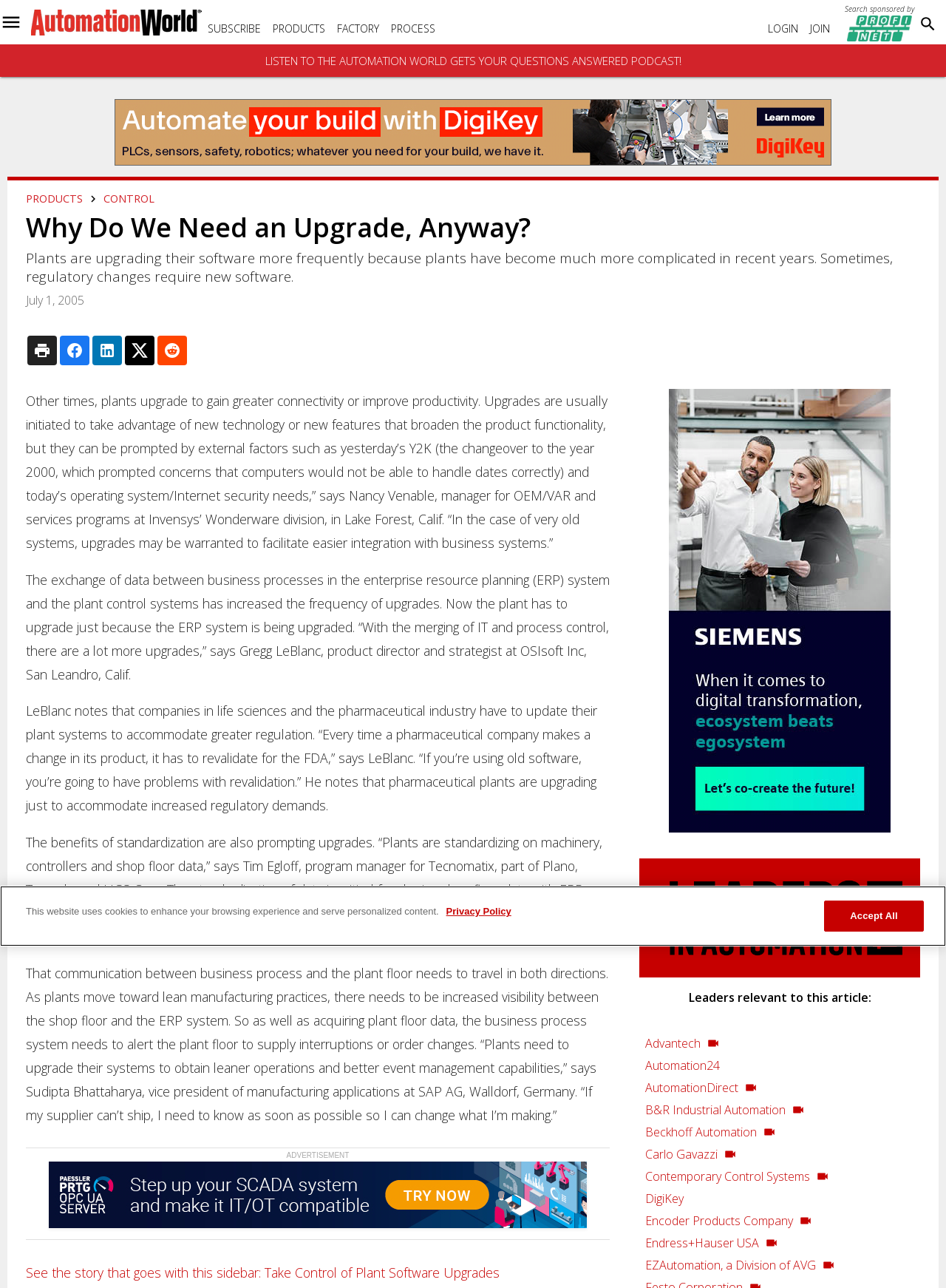What is the name of the company mentioned in the third paragraph? Using the information from the screenshot, answer with a single word or phrase.

OSIsoft Inc